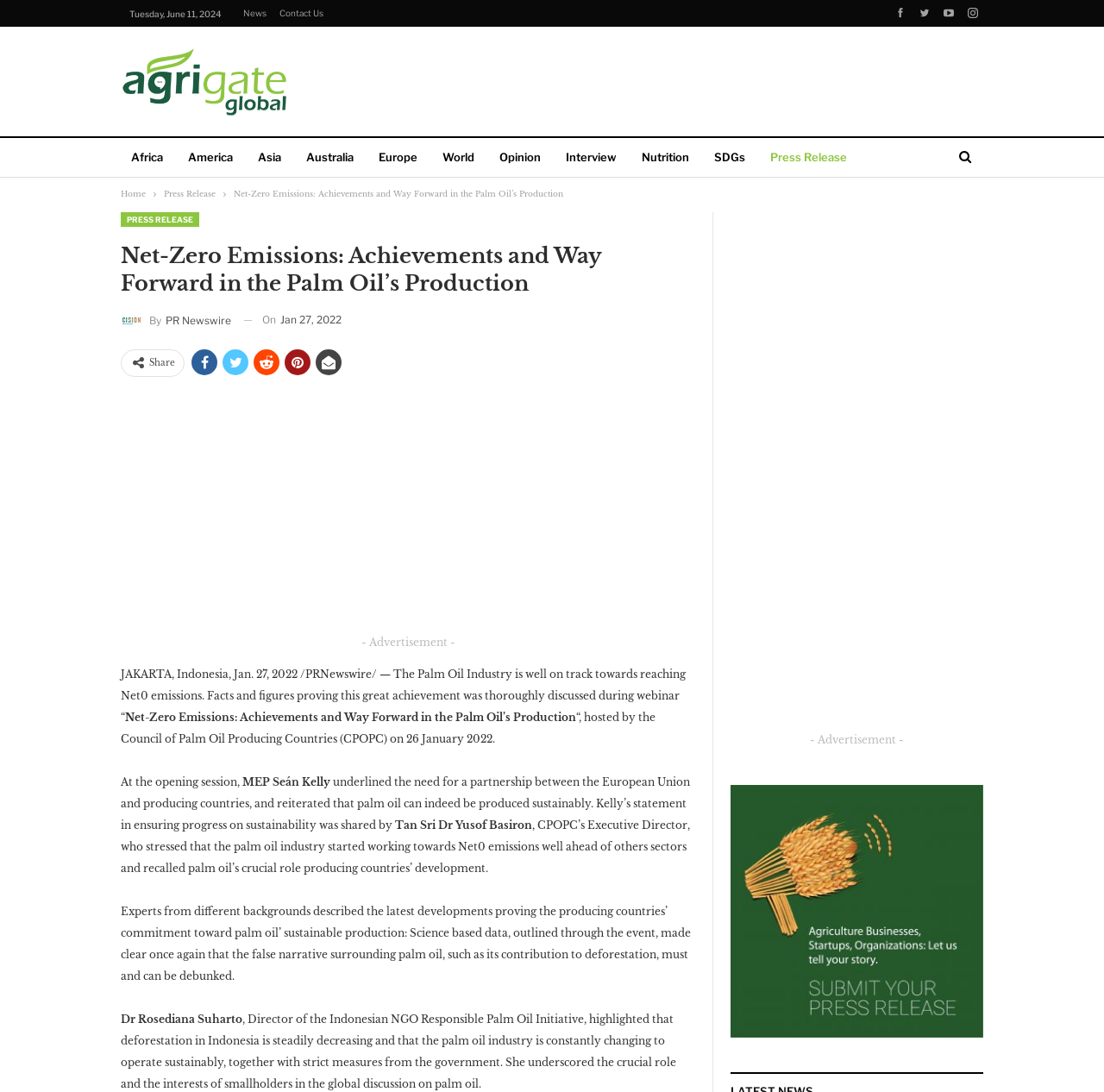Provide a one-word or short-phrase answer to the question:
What is the name of the organization hosting the webinar?

CPOPC